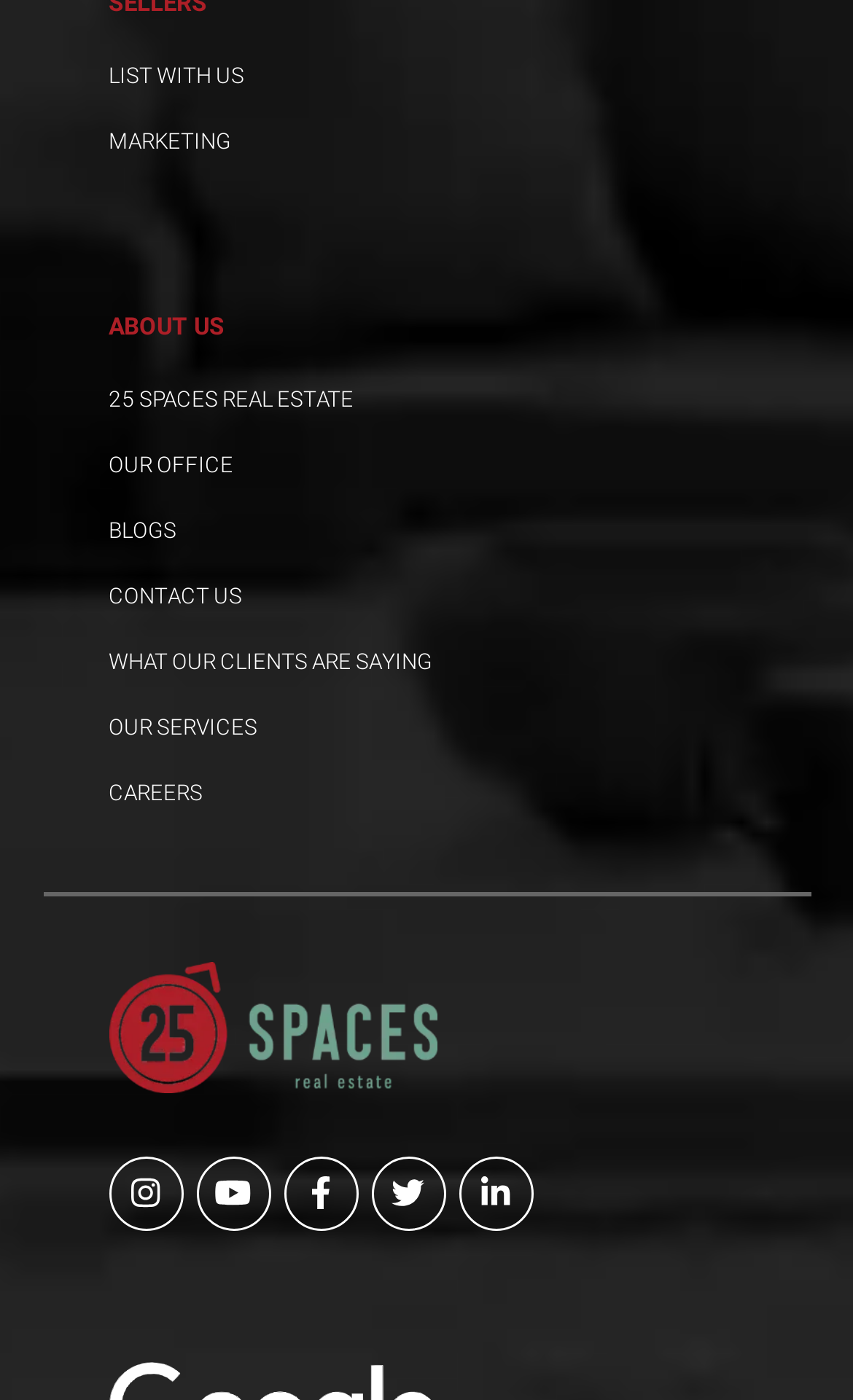What is the name of the real estate company?
Please respond to the question thoroughly and include all relevant details.

I found the name of the real estate company by looking at the links and images on the webpage, and I saw that '25 Spaces real estate' is mentioned multiple times.